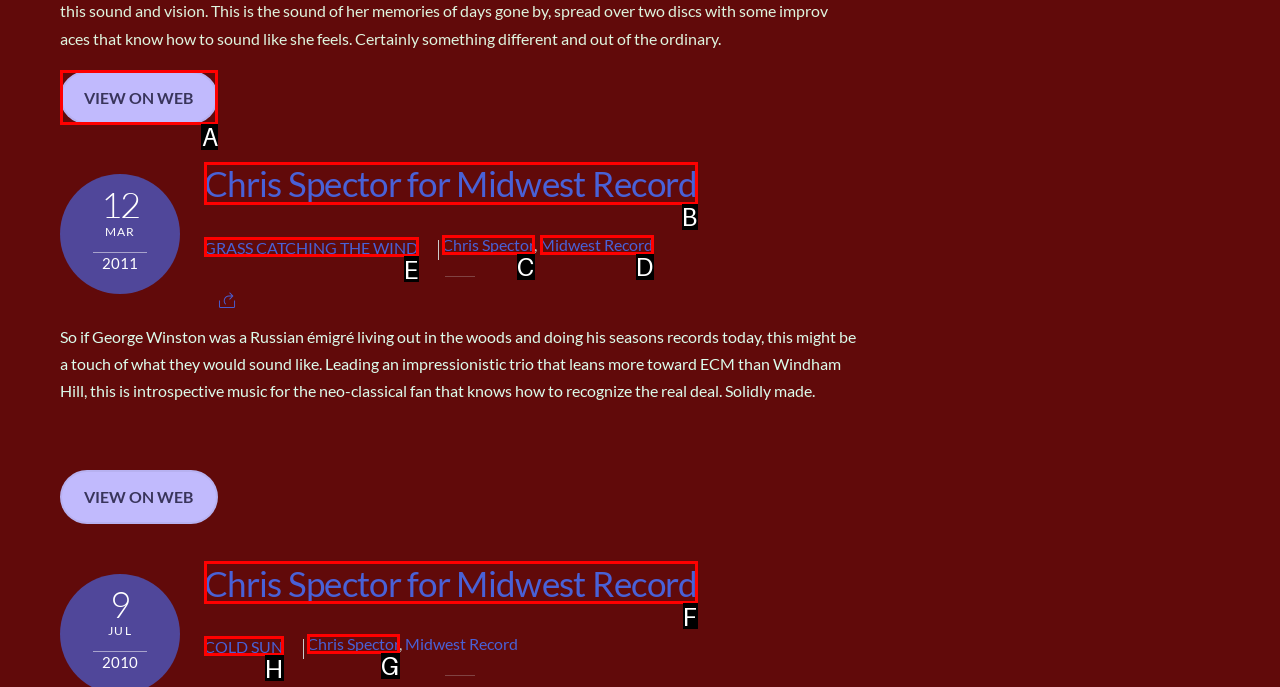Which UI element matches this description: Chris Spector for Midwest Record?
Reply with the letter of the correct option directly.

F